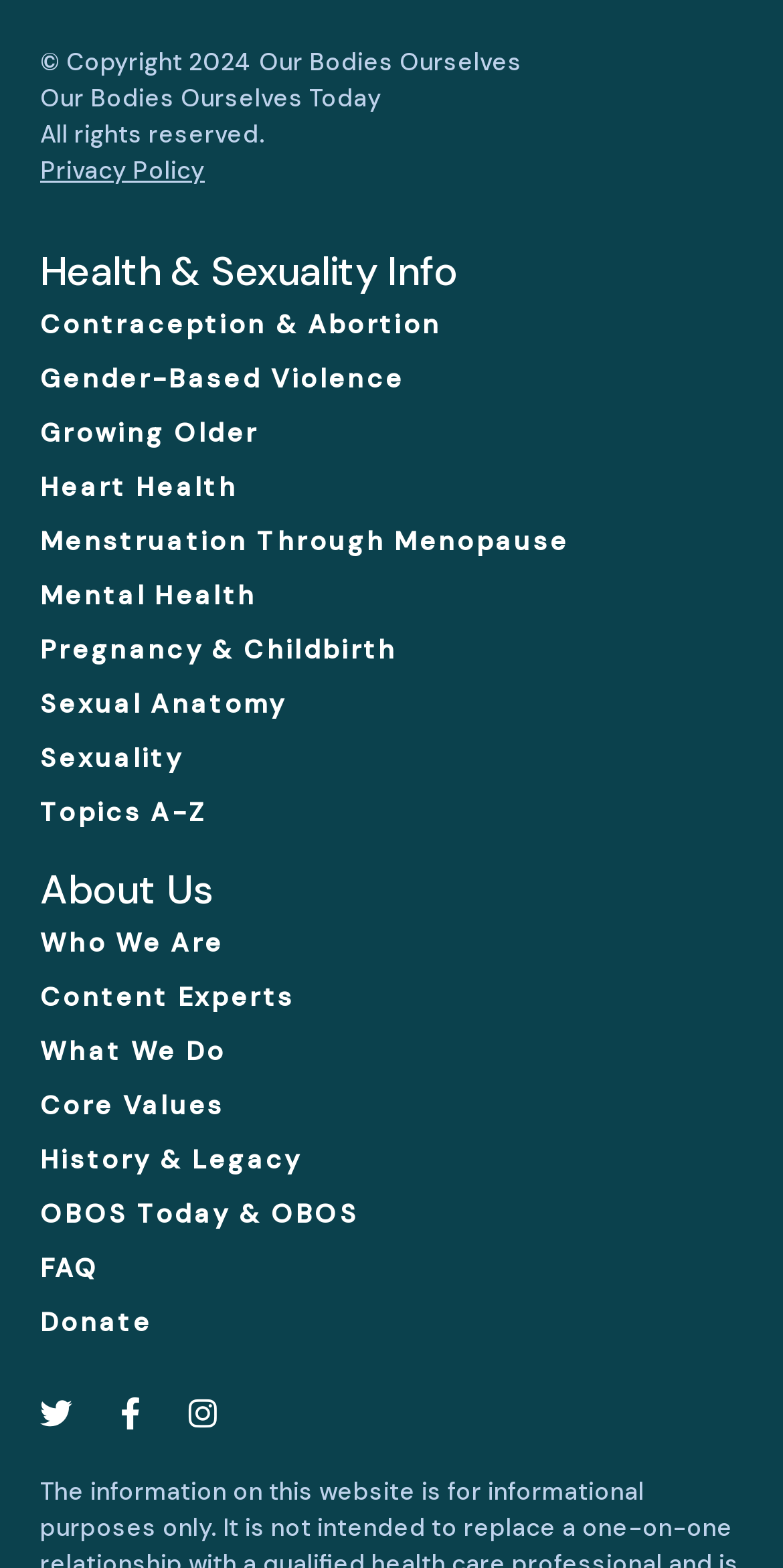Identify the bounding box coordinates of the clickable region necessary to fulfill the following instruction: "Learn about Contraception & Abortion". The bounding box coordinates should be four float numbers between 0 and 1, i.e., [left, top, right, bottom].

[0.051, 0.195, 0.949, 0.229]